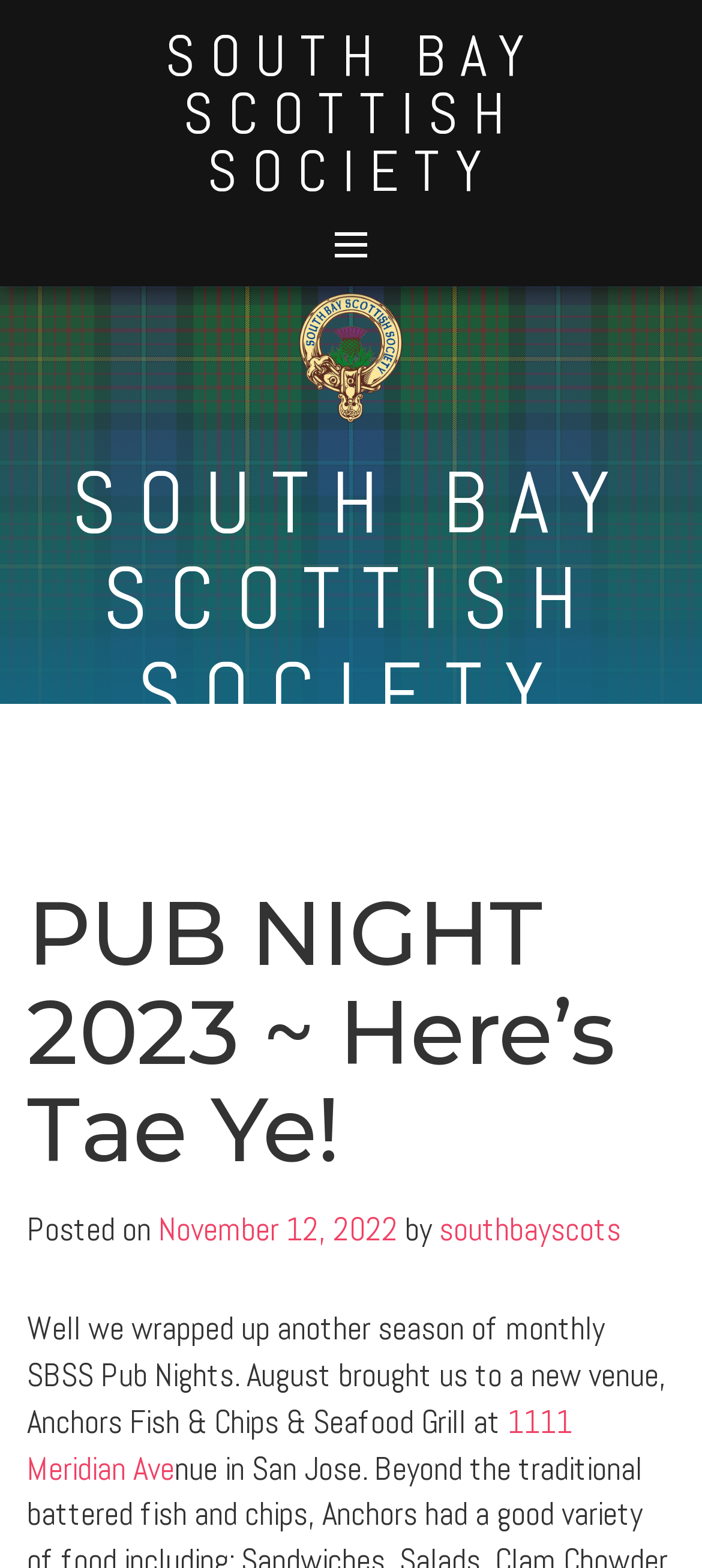Locate the bounding box coordinates of the clickable region to complete the following instruction: "Check the date of the last post."

[0.226, 0.77, 0.567, 0.796]